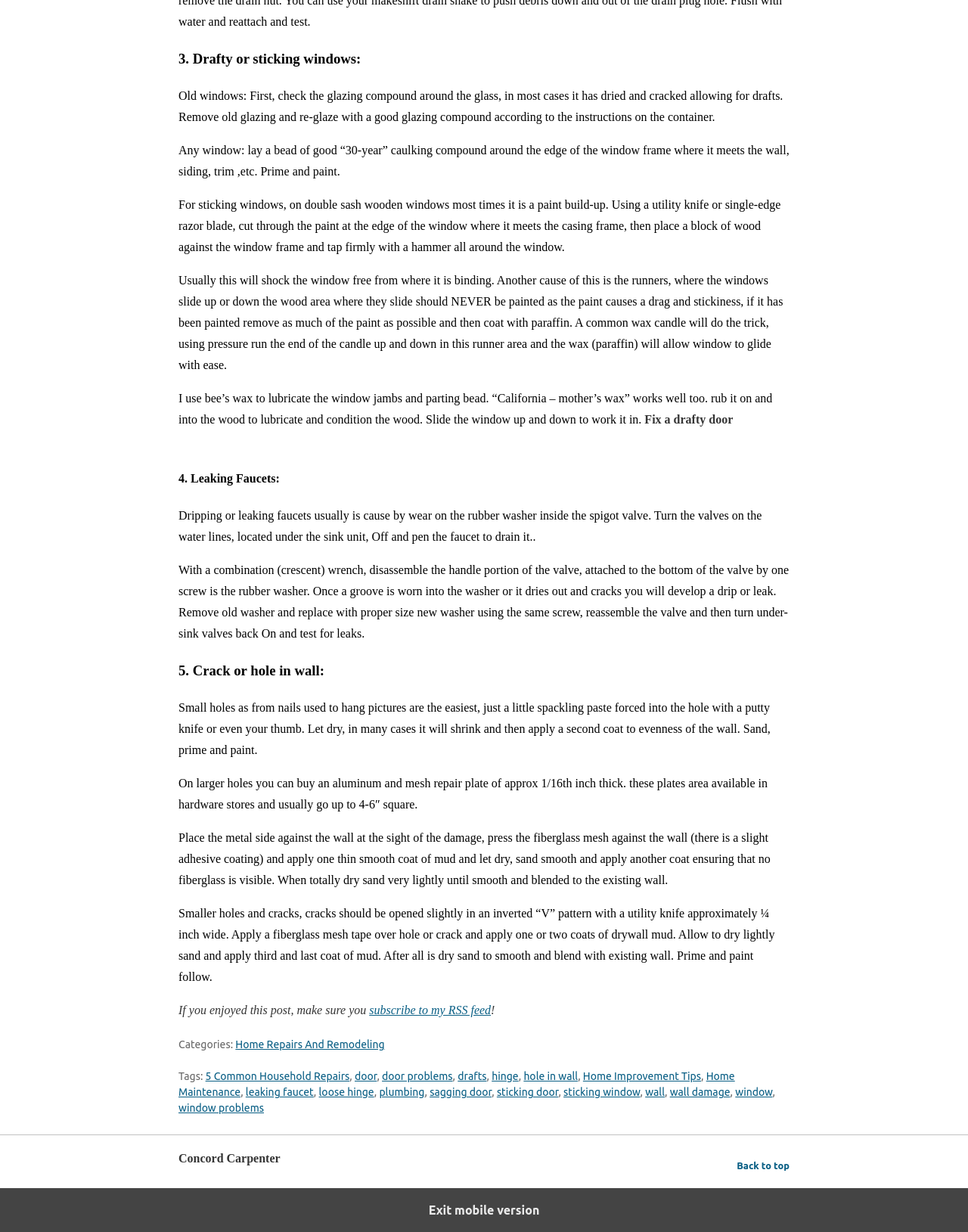Identify the bounding box coordinates for the UI element described as follows: "hole in wall". Ensure the coordinates are four float numbers between 0 and 1, formatted as [left, top, right, bottom].

[0.541, 0.869, 0.597, 0.879]